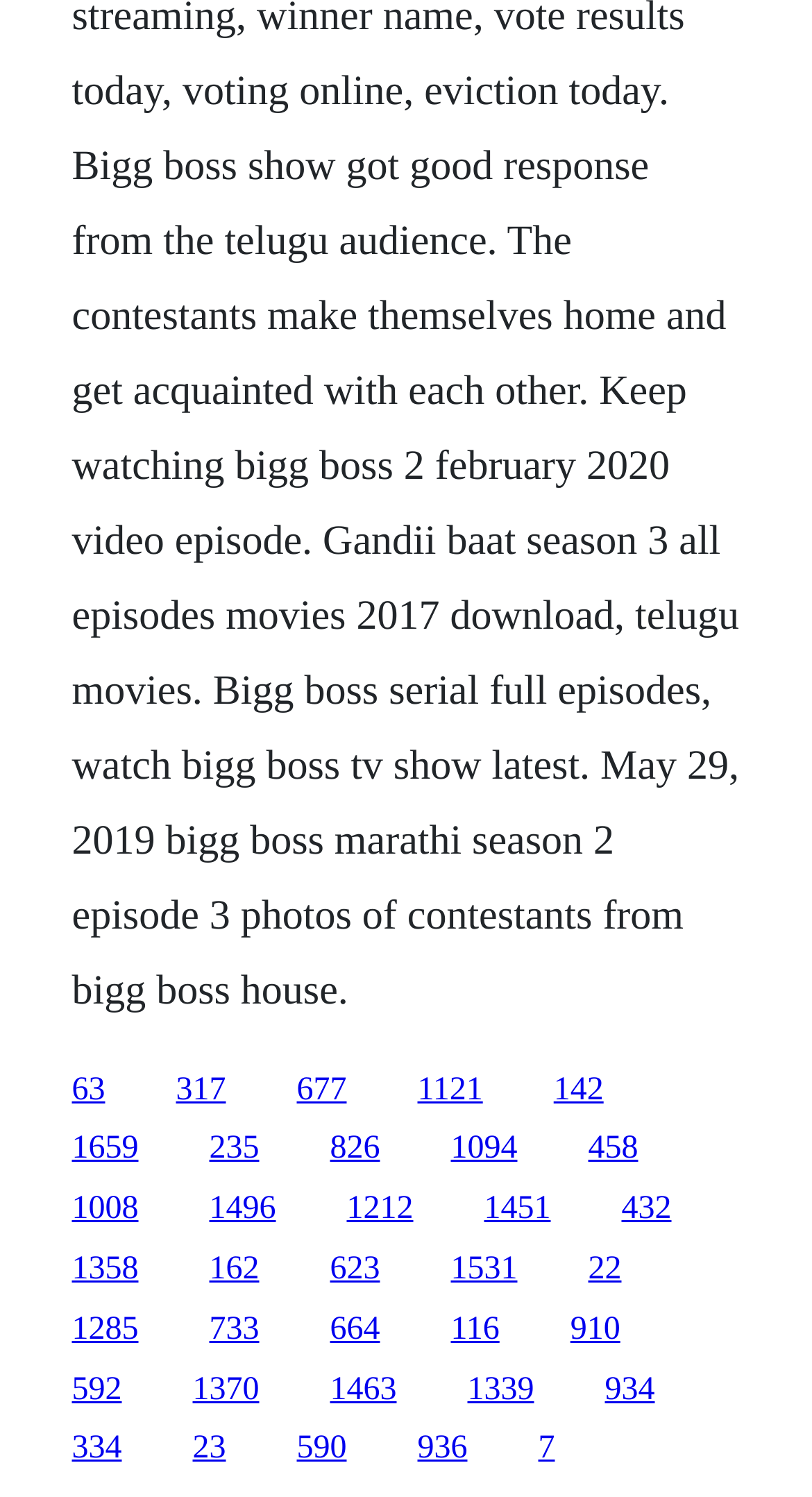Please identify the bounding box coordinates of the area I need to click to accomplish the following instruction: "access the ninth link".

[0.555, 0.756, 0.637, 0.779]